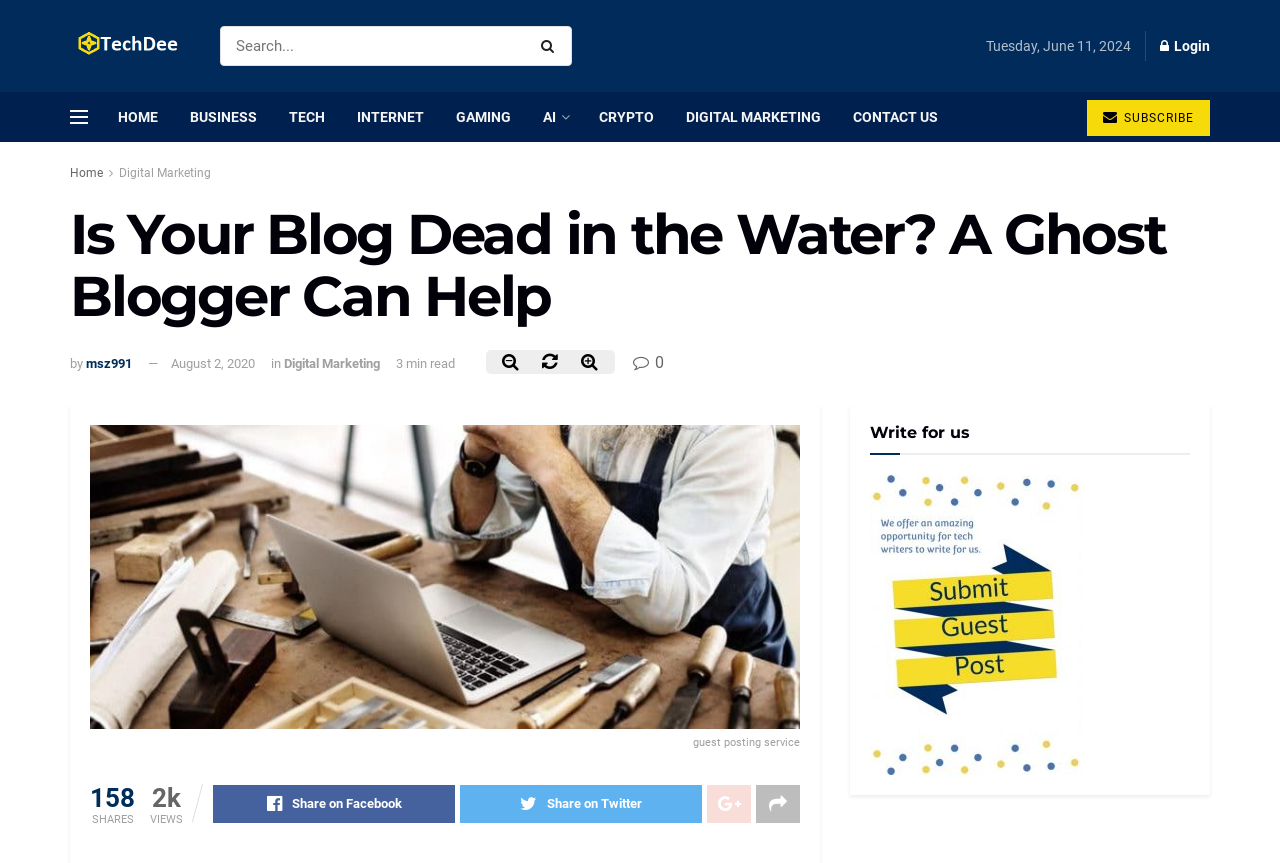Kindly provide the bounding box coordinates of the section you need to click on to fulfill the given instruction: "visit facebook page".

None